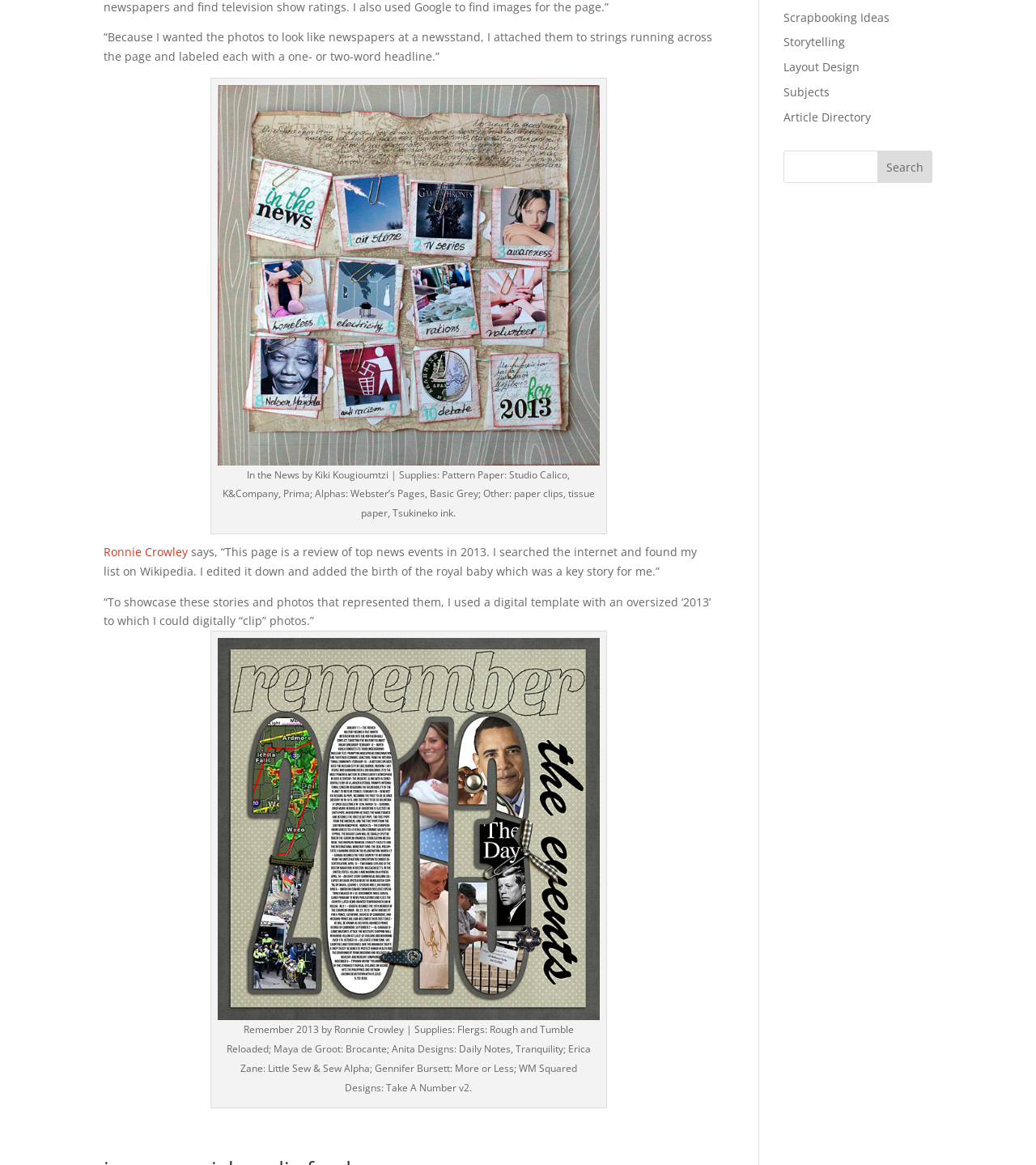Determine the bounding box coordinates for the UI element with the following description: "Scrapbooking Ideas". The coordinates should be four float numbers between 0 and 1, represented as [left, top, right, bottom].

[0.756, 0.008, 0.859, 0.021]